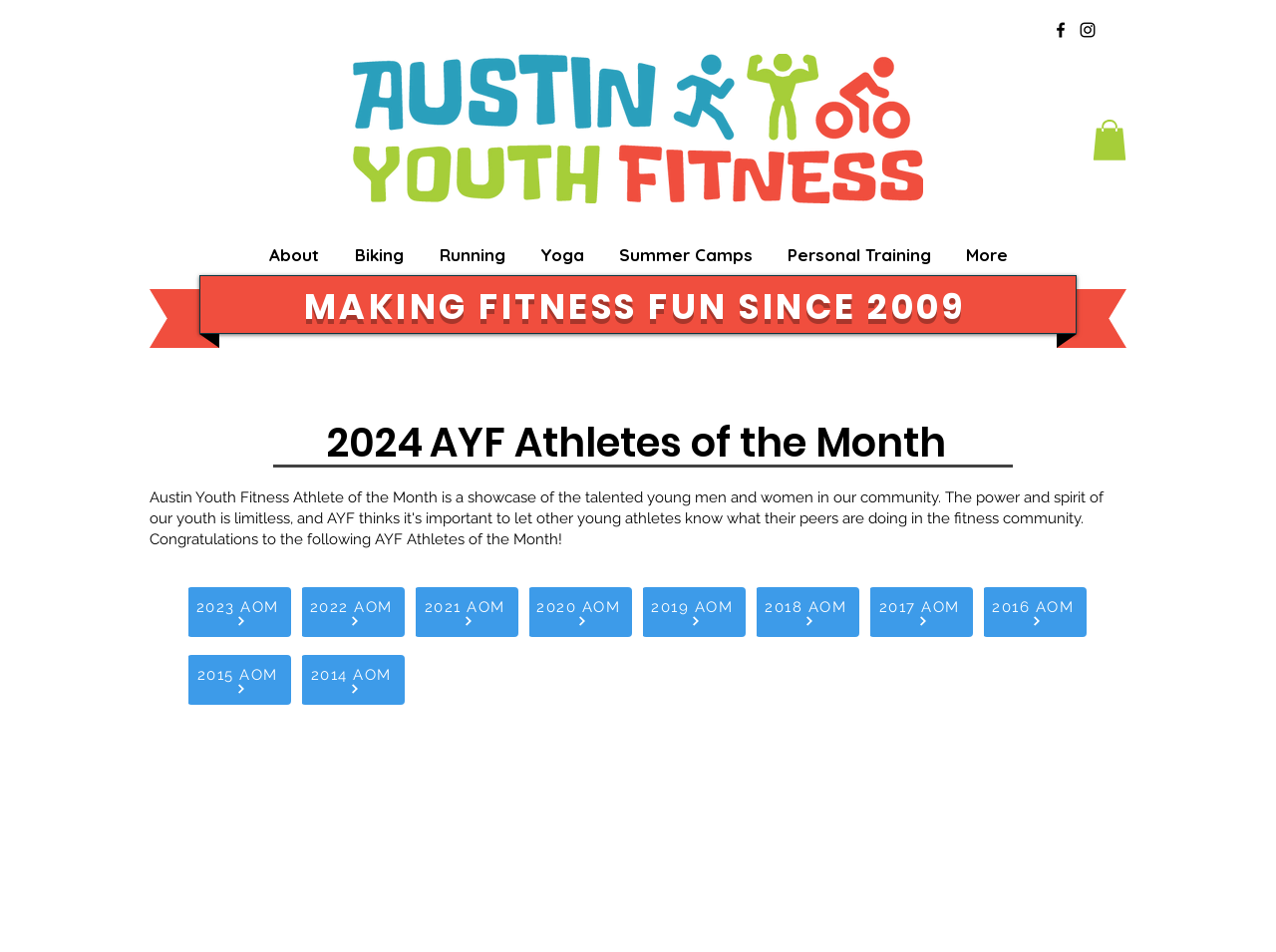Show the bounding box coordinates of the element that should be clicked to complete the task: "Check AYF Athletes of the Month".

[0.334, 0.434, 0.743, 0.496]